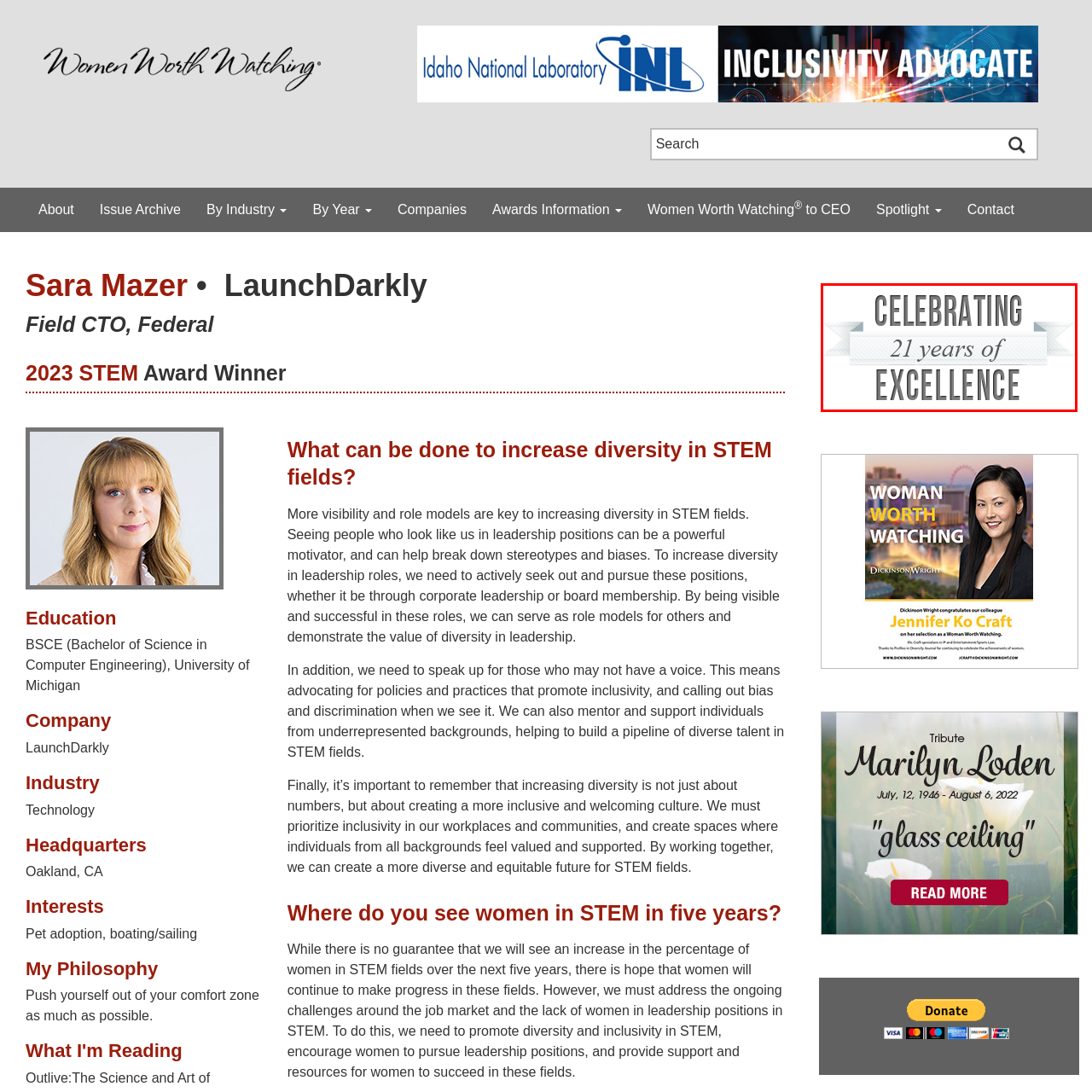Focus on the area marked by the red boundary, What is the purpose of the decorative elements? Answer concisely with a single word or phrase.

To evoke festivity